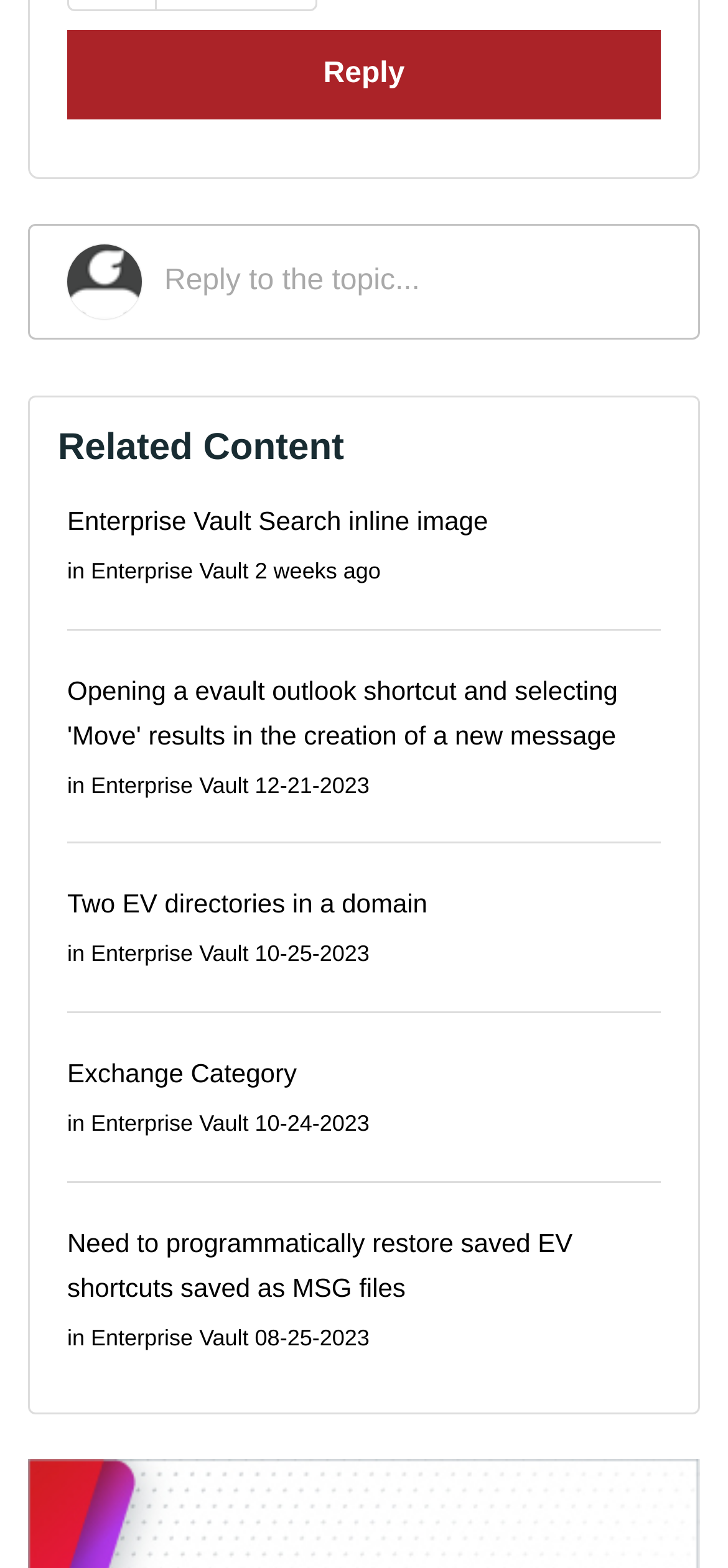Please identify the bounding box coordinates of the region to click in order to complete the given instruction: "Click on 'Enterprise Vault Search inline image'". The coordinates should be four float numbers between 0 and 1, i.e., [left, top, right, bottom].

[0.092, 0.323, 0.67, 0.342]